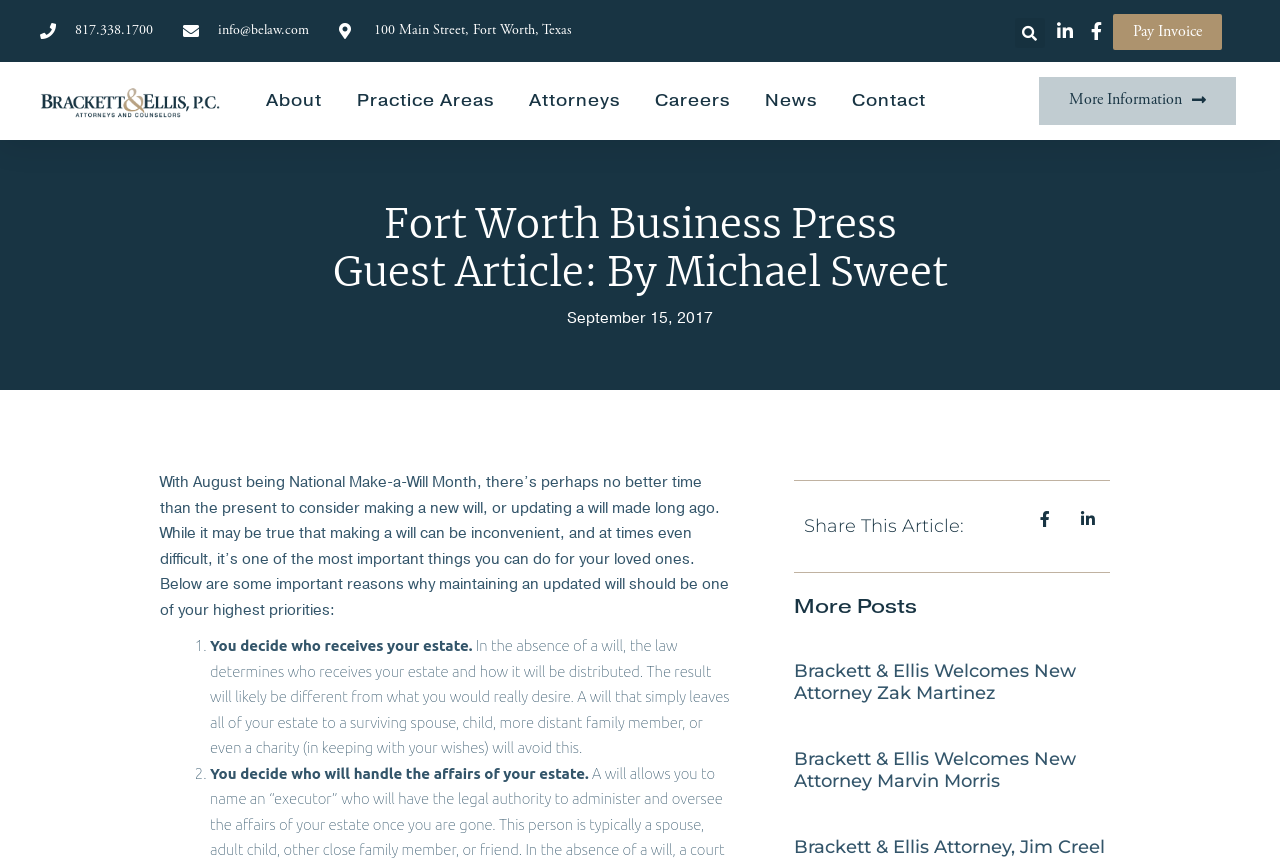What is the address of Brackett & Ellis, P.C.?
Refer to the image and give a detailed answer to the query.

I found the address by looking at the top section of the webpage, where the contact information is typically displayed. The address is written in a static text element with the content '100 Main Street, Fort Worth, Texas'.